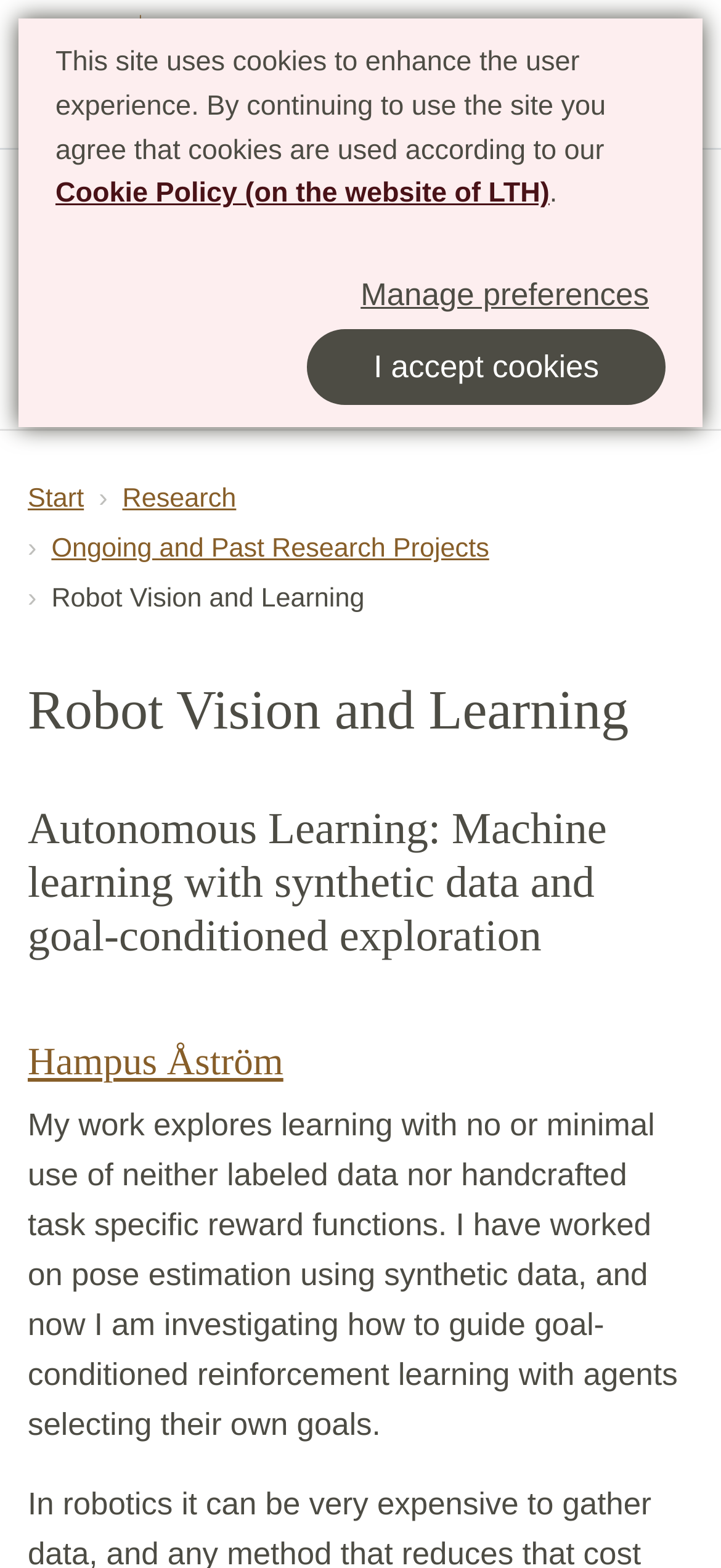What is the purpose of the 'Manage preferences' button?
Please provide a detailed and comprehensive answer to the question.

I found the answer by looking at the context of the 'Manage preferences' button, which is located near the cookie policy notification, suggesting that it is related to managing cookie preferences.